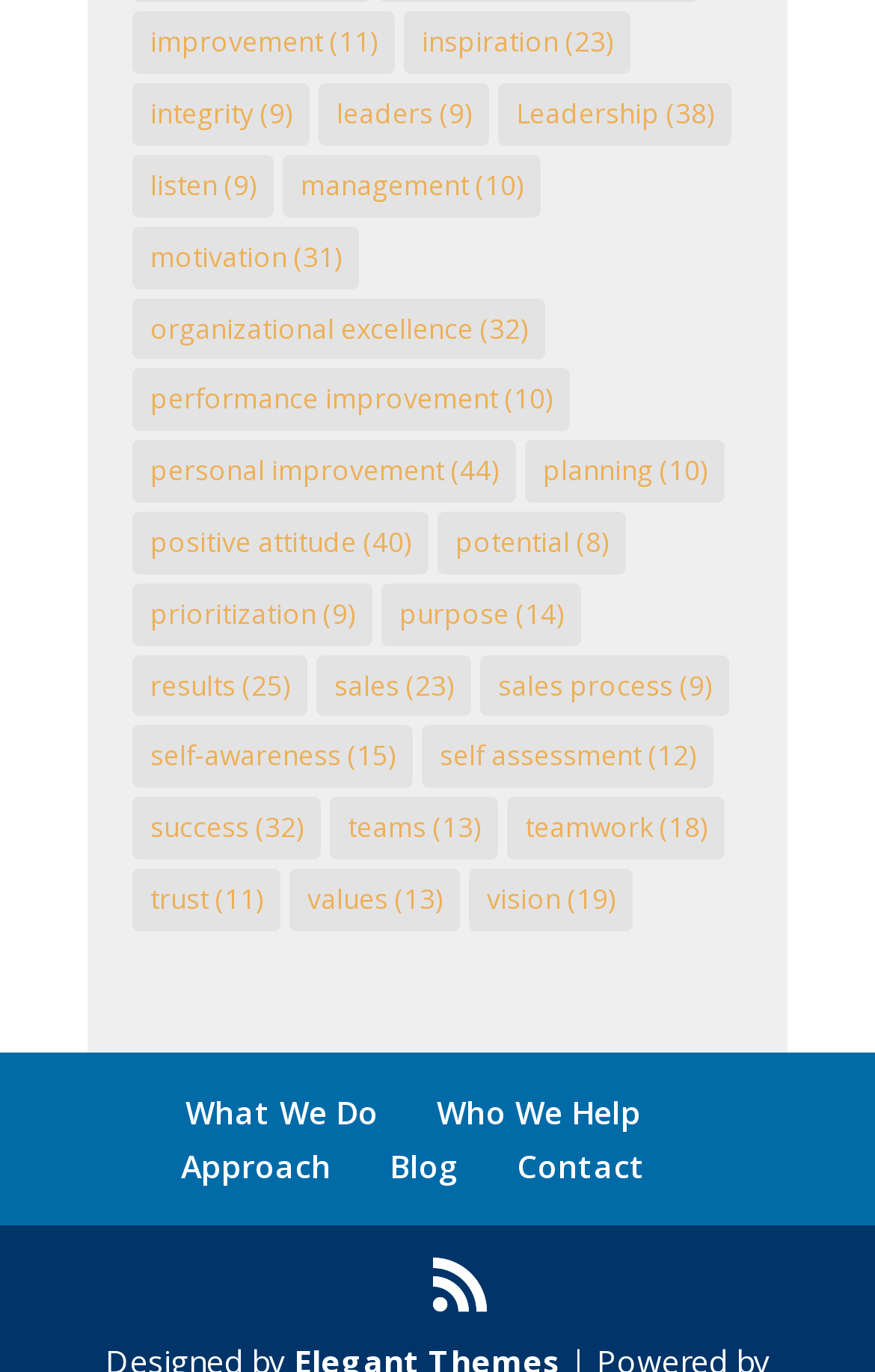How many links are there on this webpage?
Use the screenshot to answer the question with a single word or phrase.

38